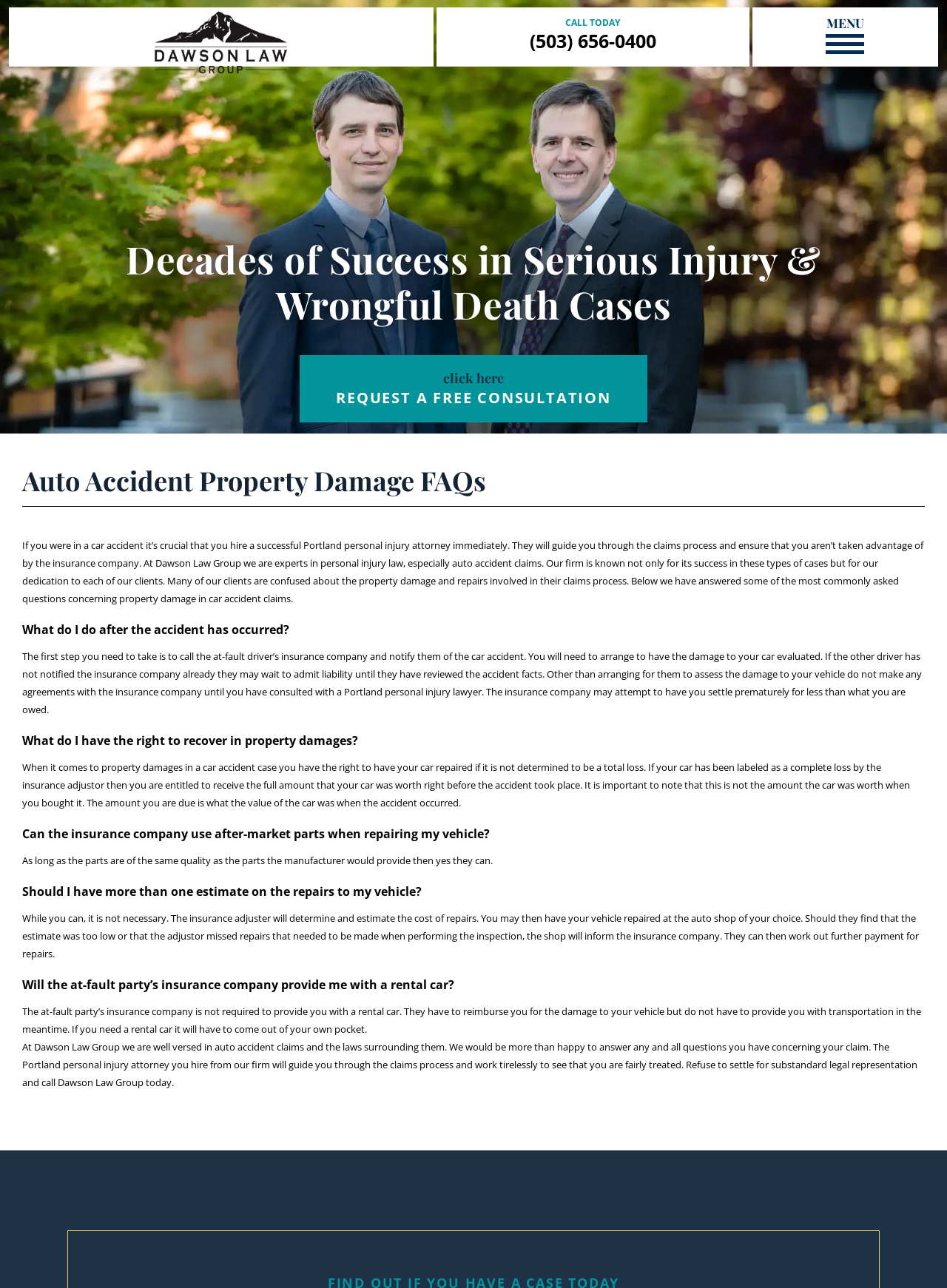Identify the bounding box of the UI component described as: "(503) 656-0400".

[0.461, 0.023, 0.791, 0.04]